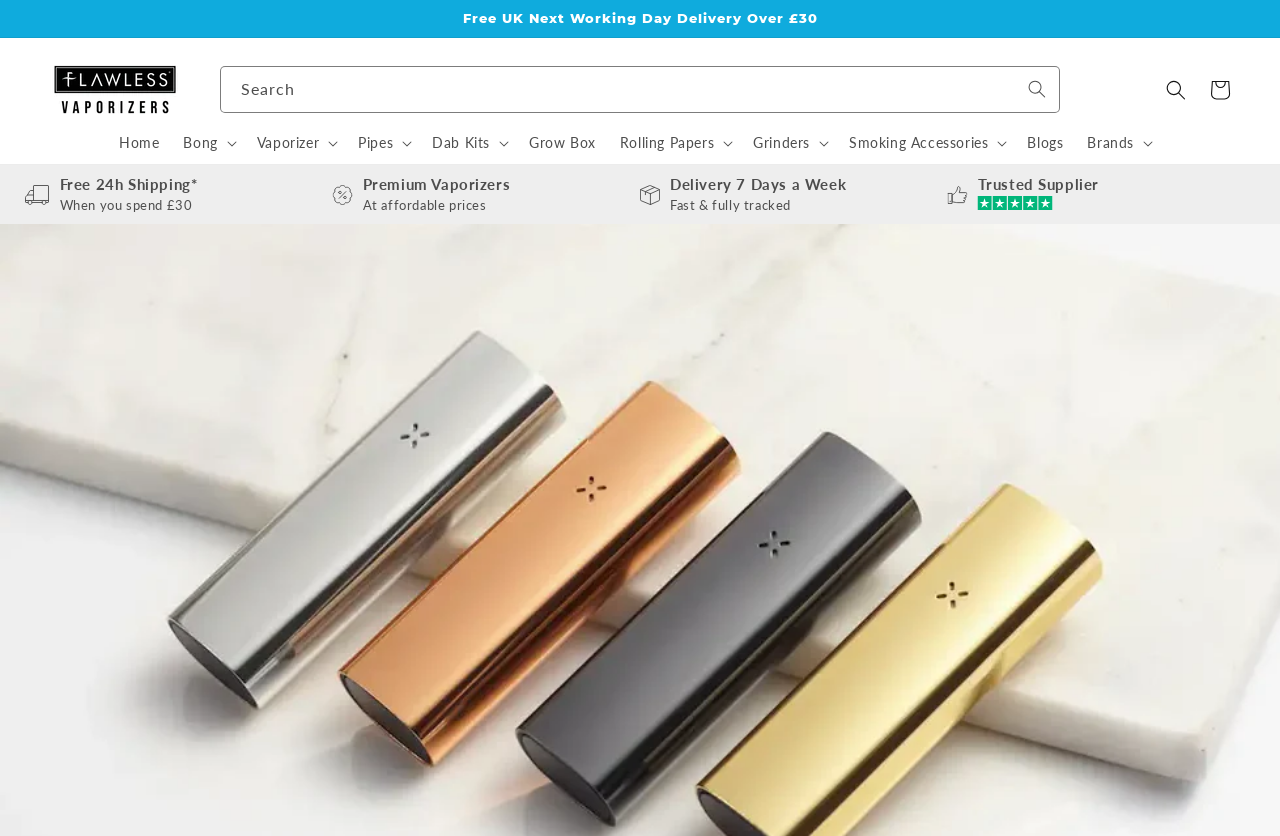Observe the image and answer the following question in detail: What types of products are available on this website?

The webpage has a menu with various categories such as 'Vaporizer', 'Pipes', 'Dab Kits', 'Grinders', and 'Smoking Accessories', indicating that the website sells a variety of products related to vaping and smoking.